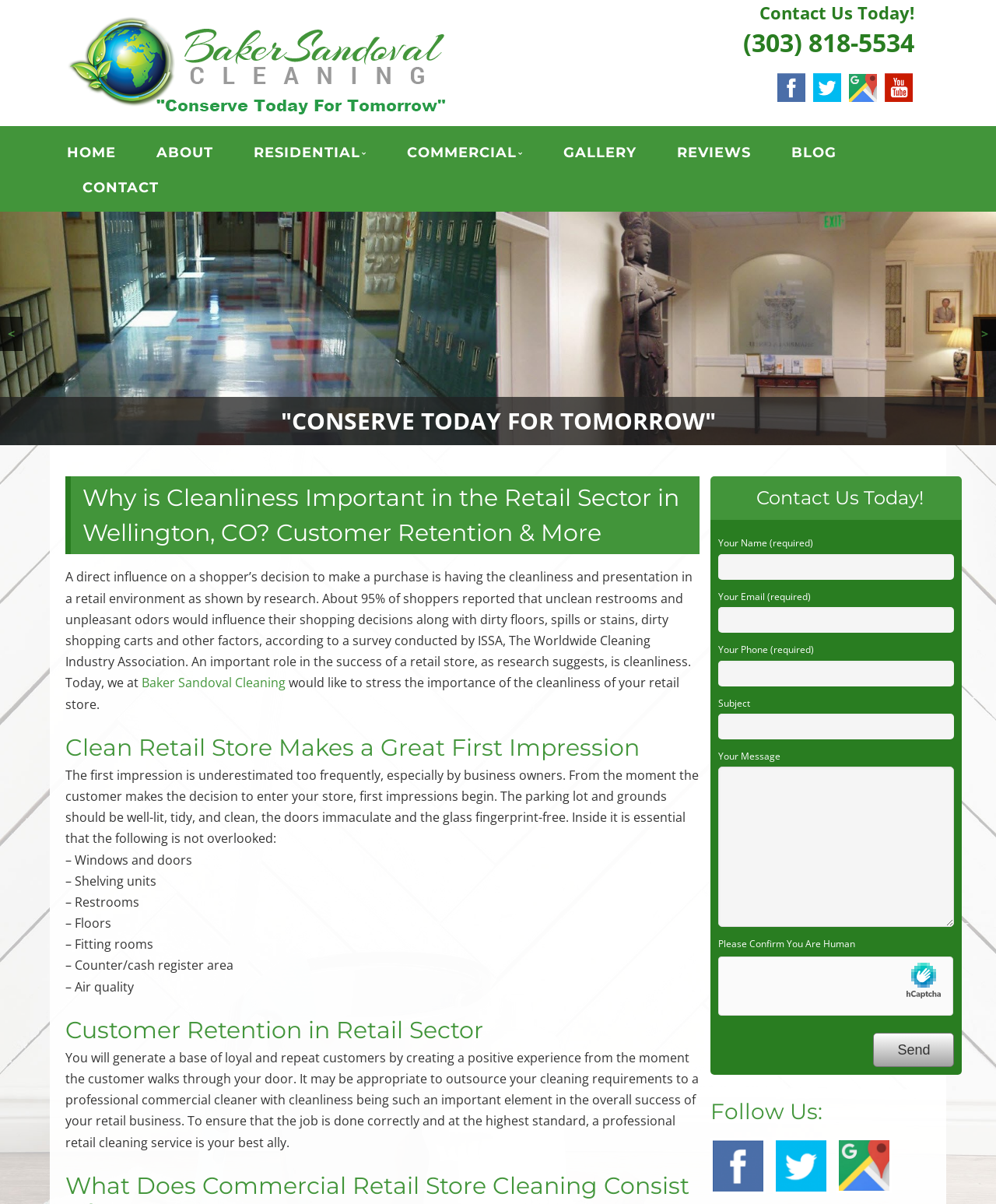Please identify the bounding box coordinates of where to click in order to follow the instruction: "Follow Baker Sandoval Cleaning on Facebook".

[0.779, 0.07, 0.81, 0.09]